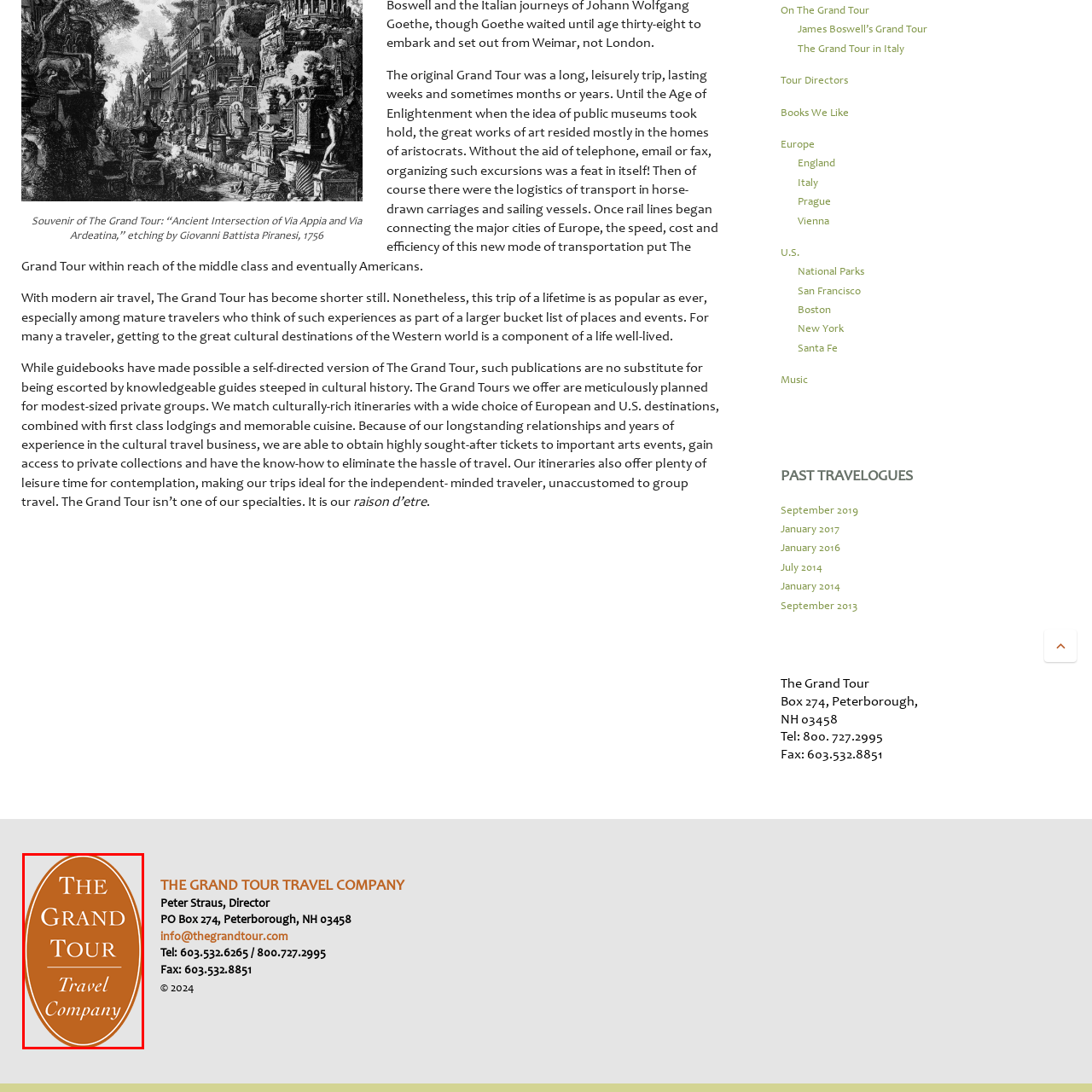What type of travel experiences does the company specialize in?
Look at the image section surrounded by the red bounding box and provide a concise answer in one word or phrase.

Cultural and immersive